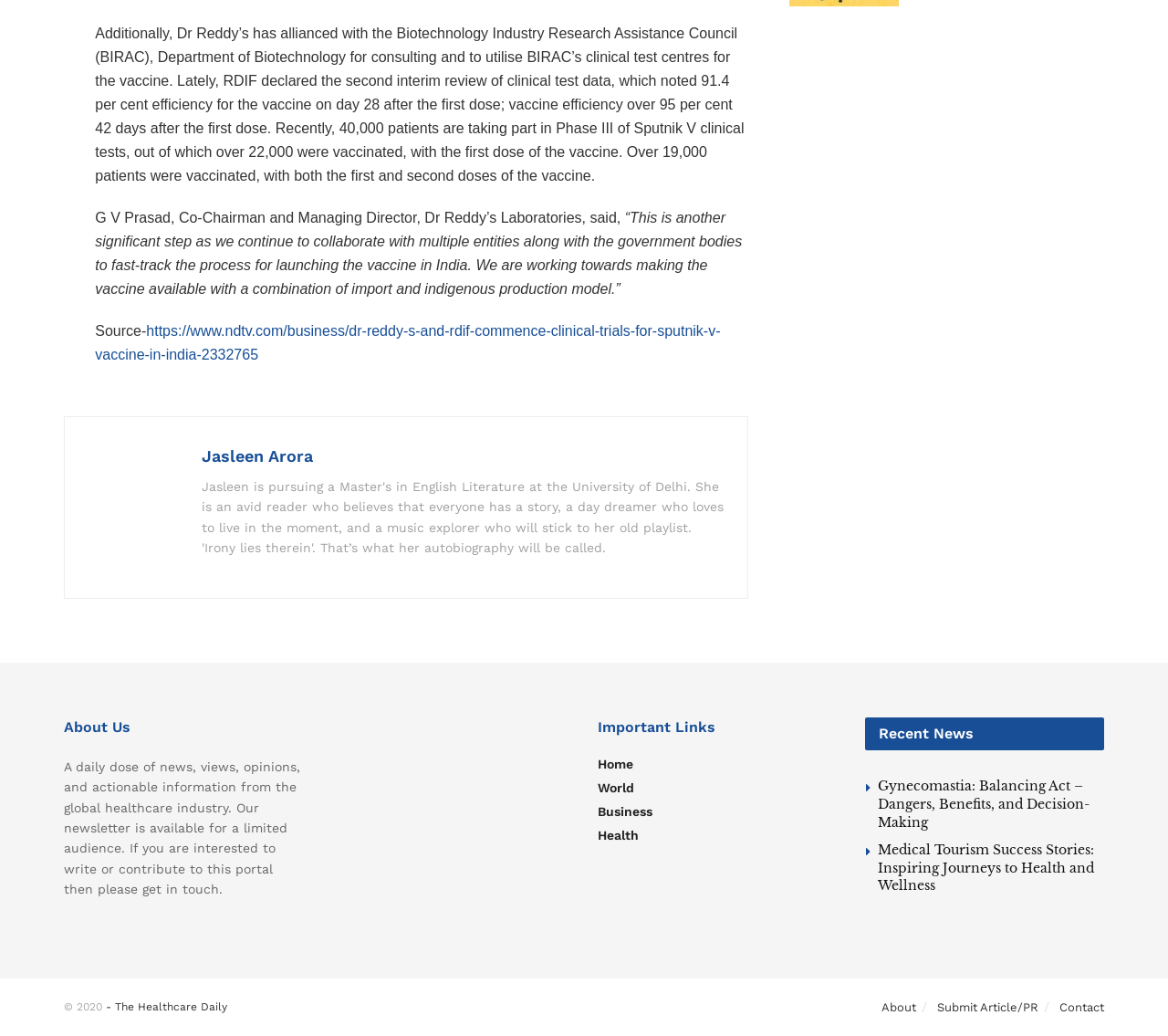Please indicate the bounding box coordinates of the element's region to be clicked to achieve the instruction: "Read the quote about comprehensive approach to restorative and cosmetic dentistry". Provide the coordinates as four float numbers between 0 and 1, i.e., [left, top, right, bottom].

None